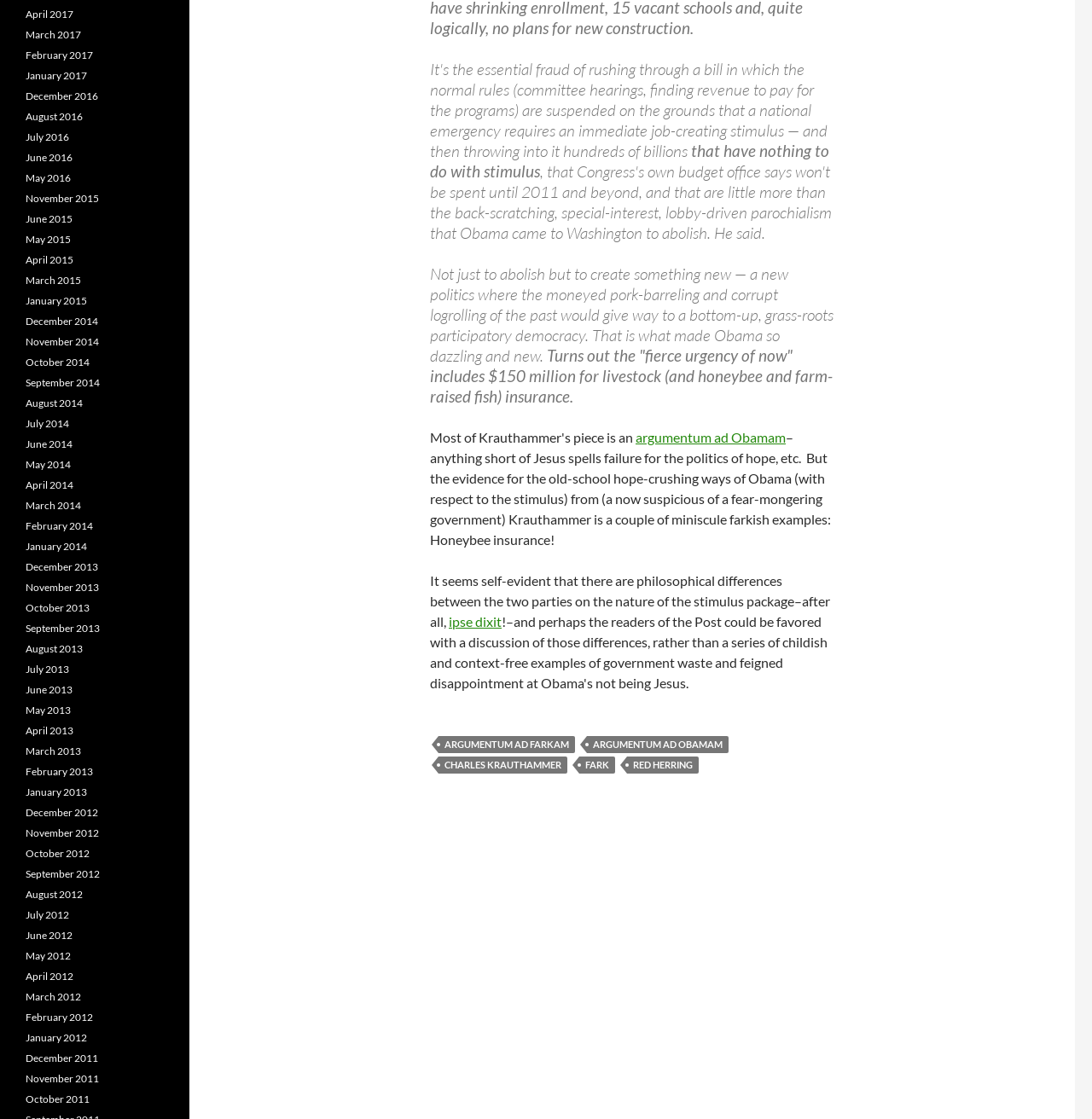Find the coordinates for the bounding box of the element with this description: "Fark".

[0.53, 0.676, 0.563, 0.691]